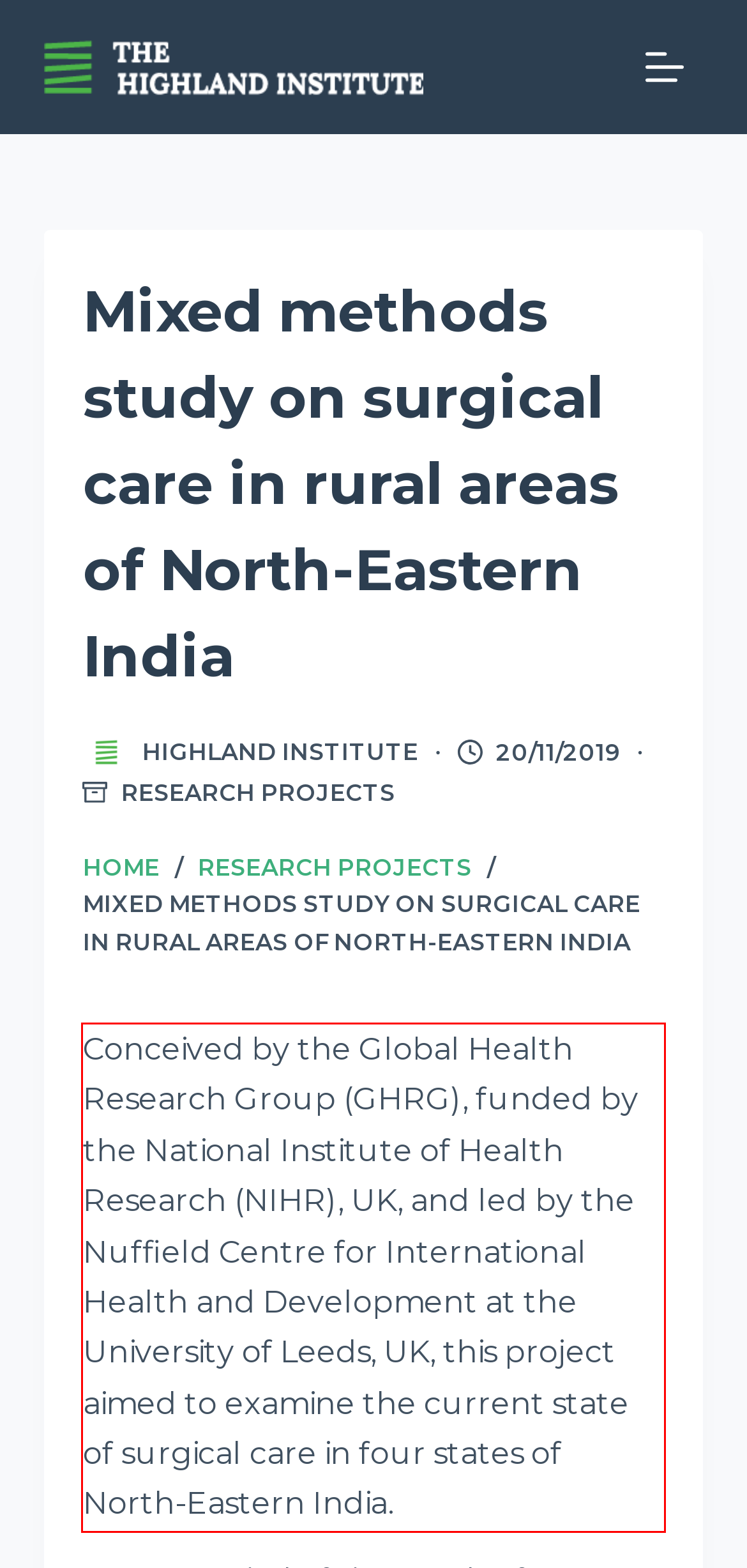The screenshot you have been given contains a UI element surrounded by a red rectangle. Use OCR to read and extract the text inside this red rectangle.

Conceived by the Global Health Research Group (GHRG), funded by the National Institute of Health Research (NIHR), UK, and led by the Nuffield Centre for International Health and Development at the University of Leeds, UK, this project aimed to examine the current state of surgical care in four states of North-Eastern India.